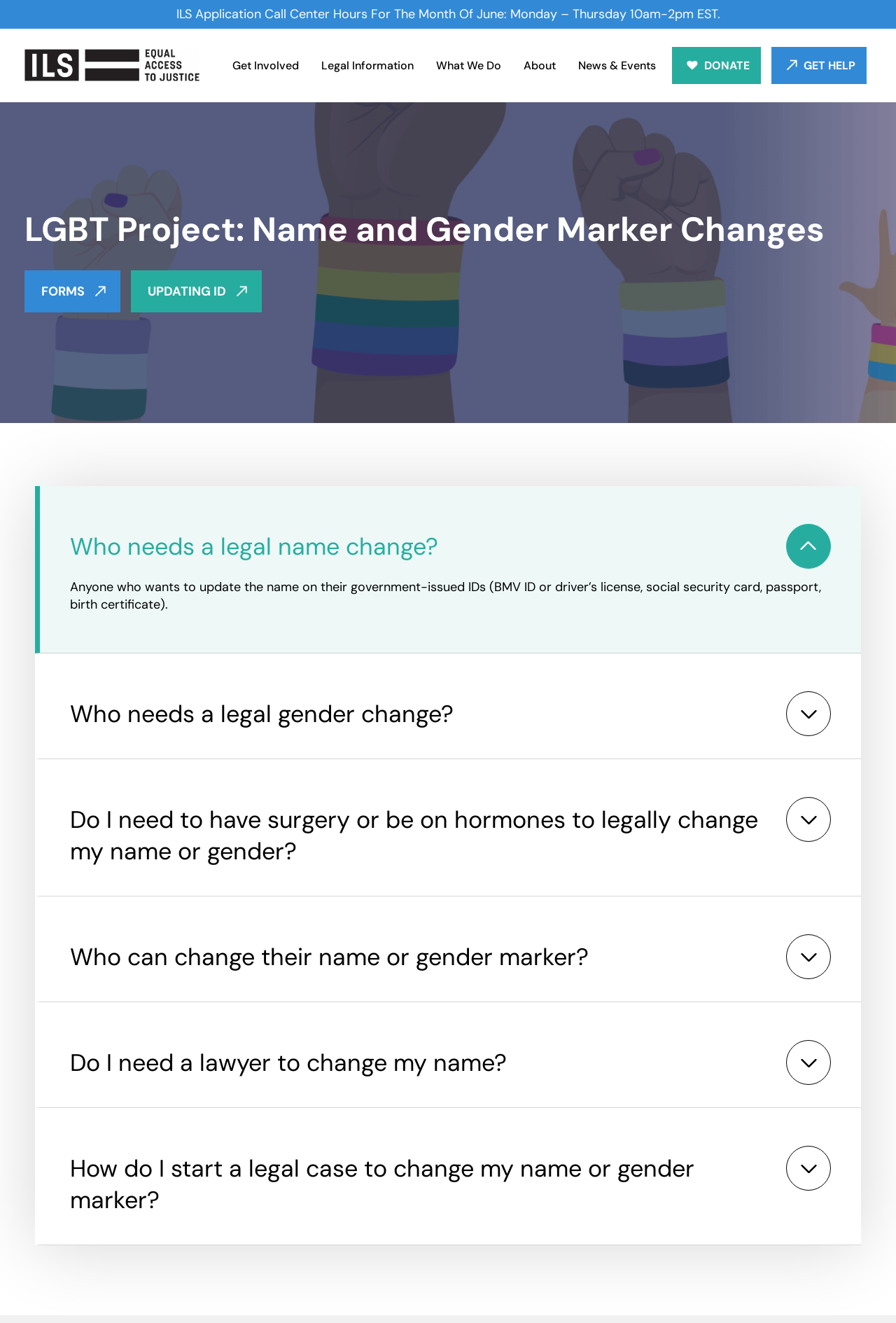Determine the bounding box coordinates of the clickable region to follow the instruction: "Learn about 'LGBT Project: Name and Gender Marker Changes'".

[0.027, 0.157, 0.92, 0.19]